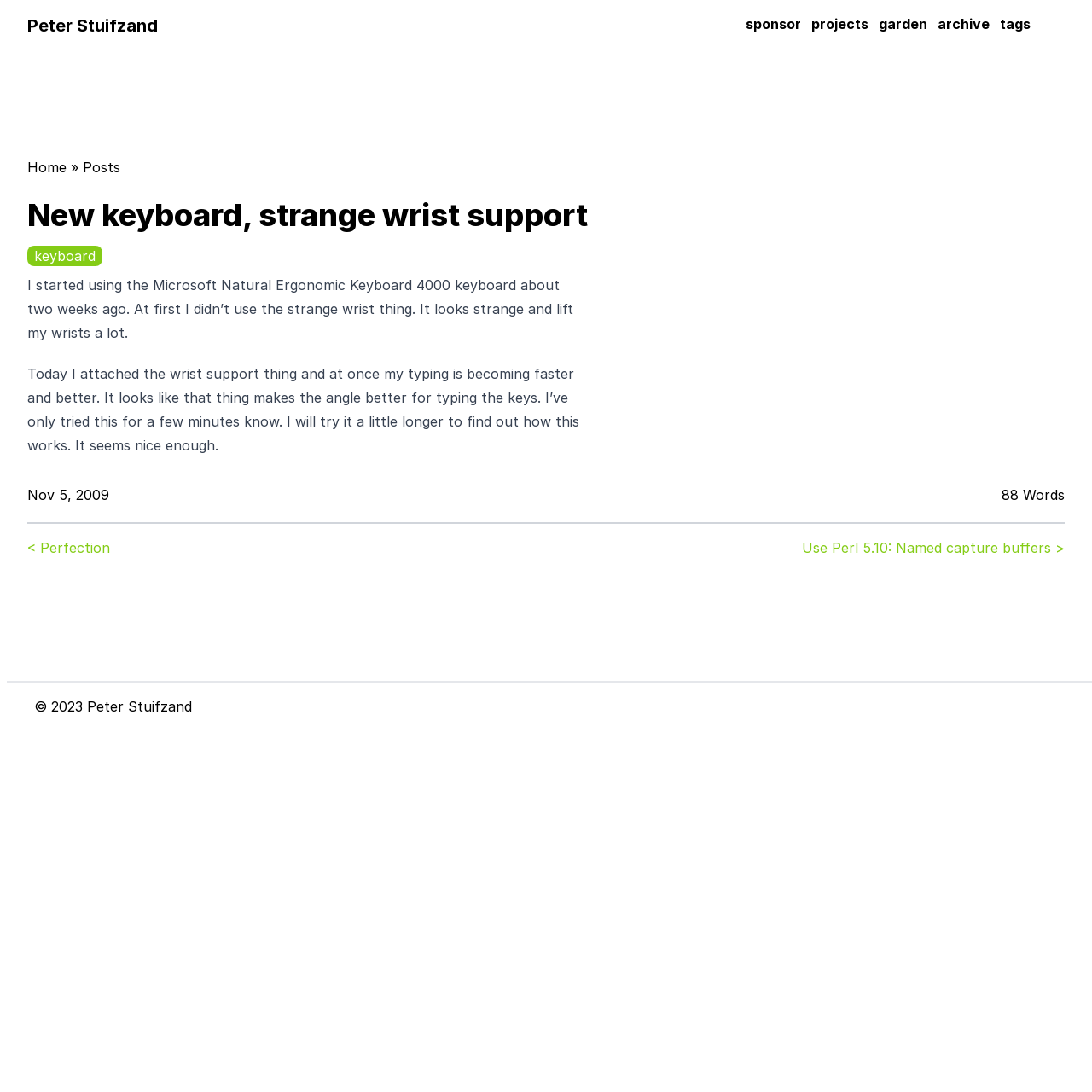Using the webpage screenshot, locate the HTML element that fits the following description and provide its bounding box: "keyboard".

[0.031, 0.227, 0.088, 0.242]